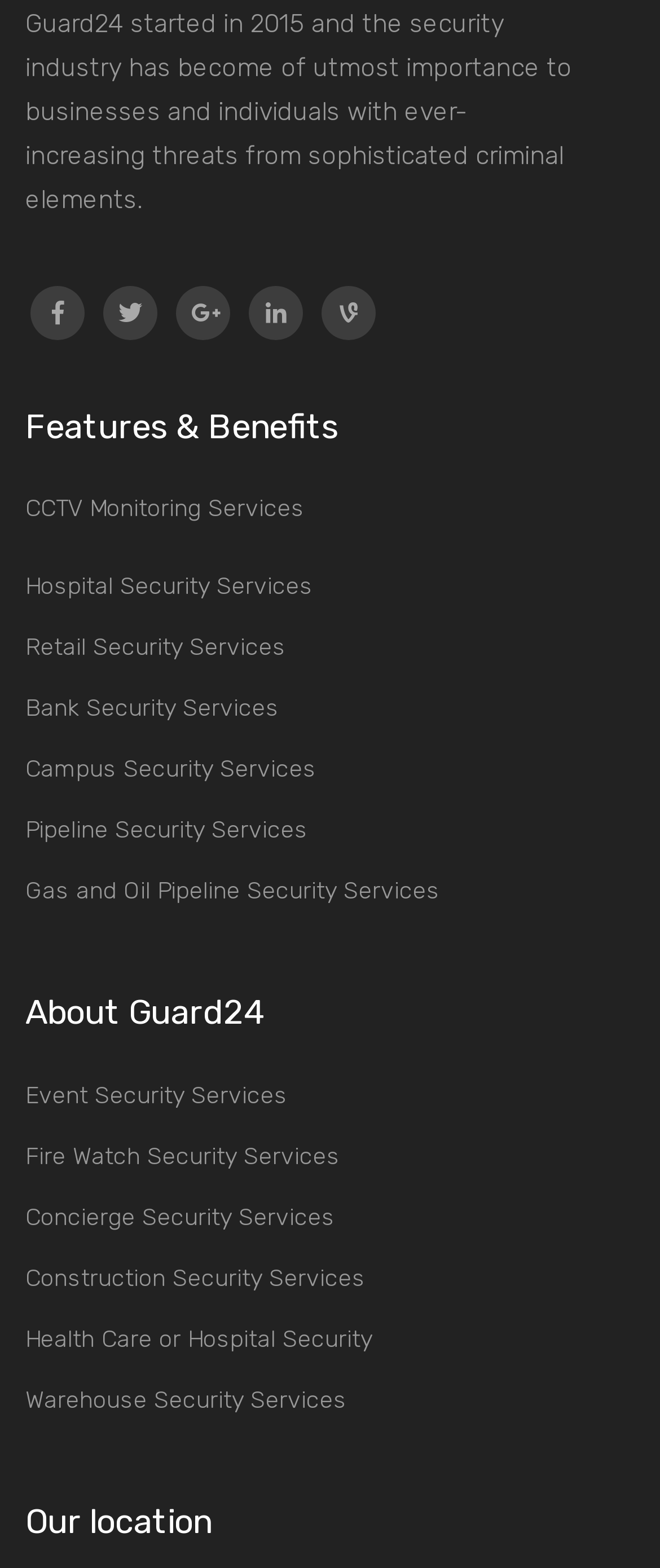Please find the bounding box coordinates for the clickable element needed to perform this instruction: "Click the Event Security Services link".

[0.038, 0.685, 0.436, 0.713]